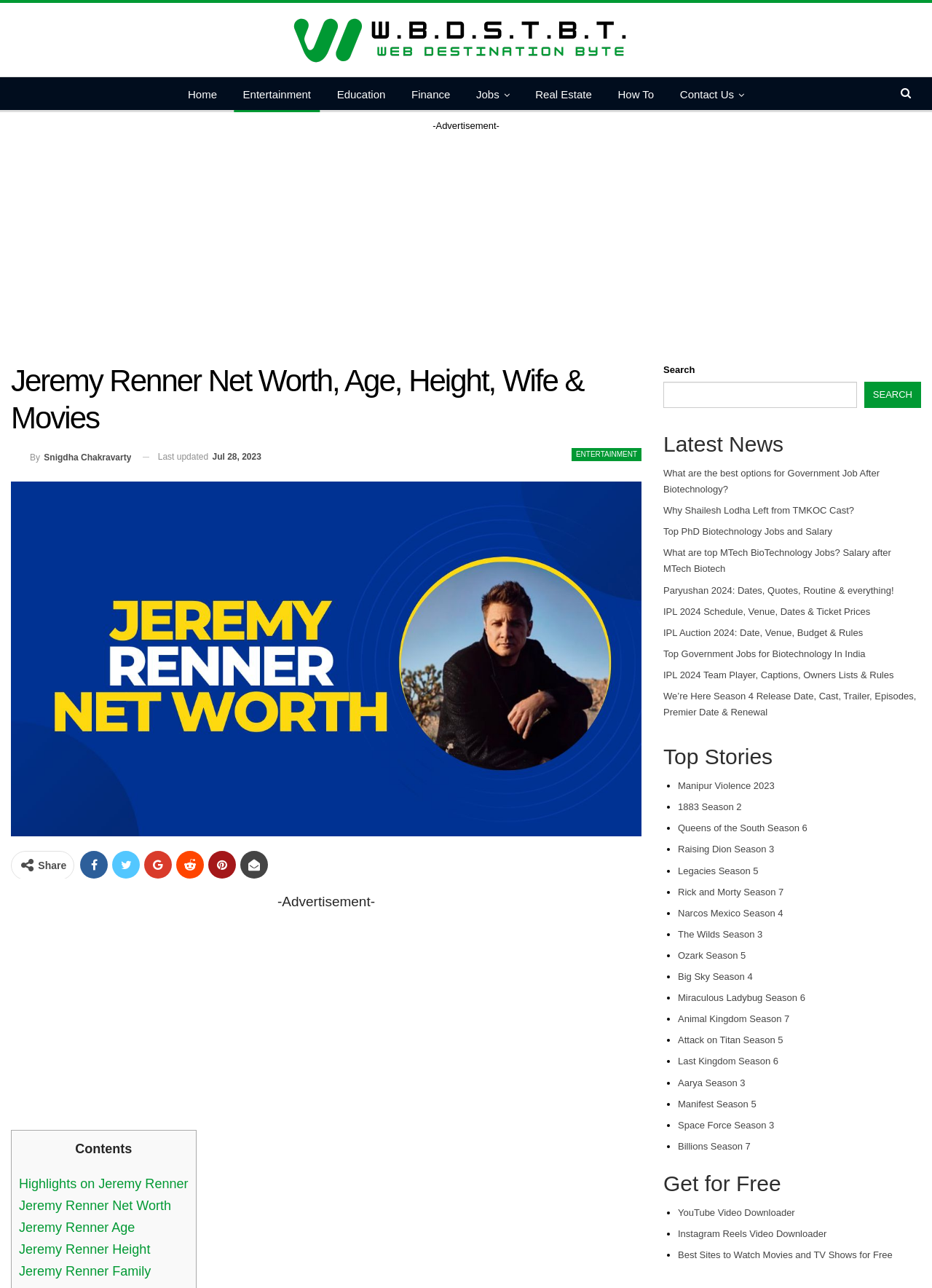Determine the bounding box coordinates of the UI element that matches the following description: "Manifest Season 5". The coordinates should be four float numbers between 0 and 1 in the format [left, top, right, bottom].

[0.727, 0.853, 0.811, 0.861]